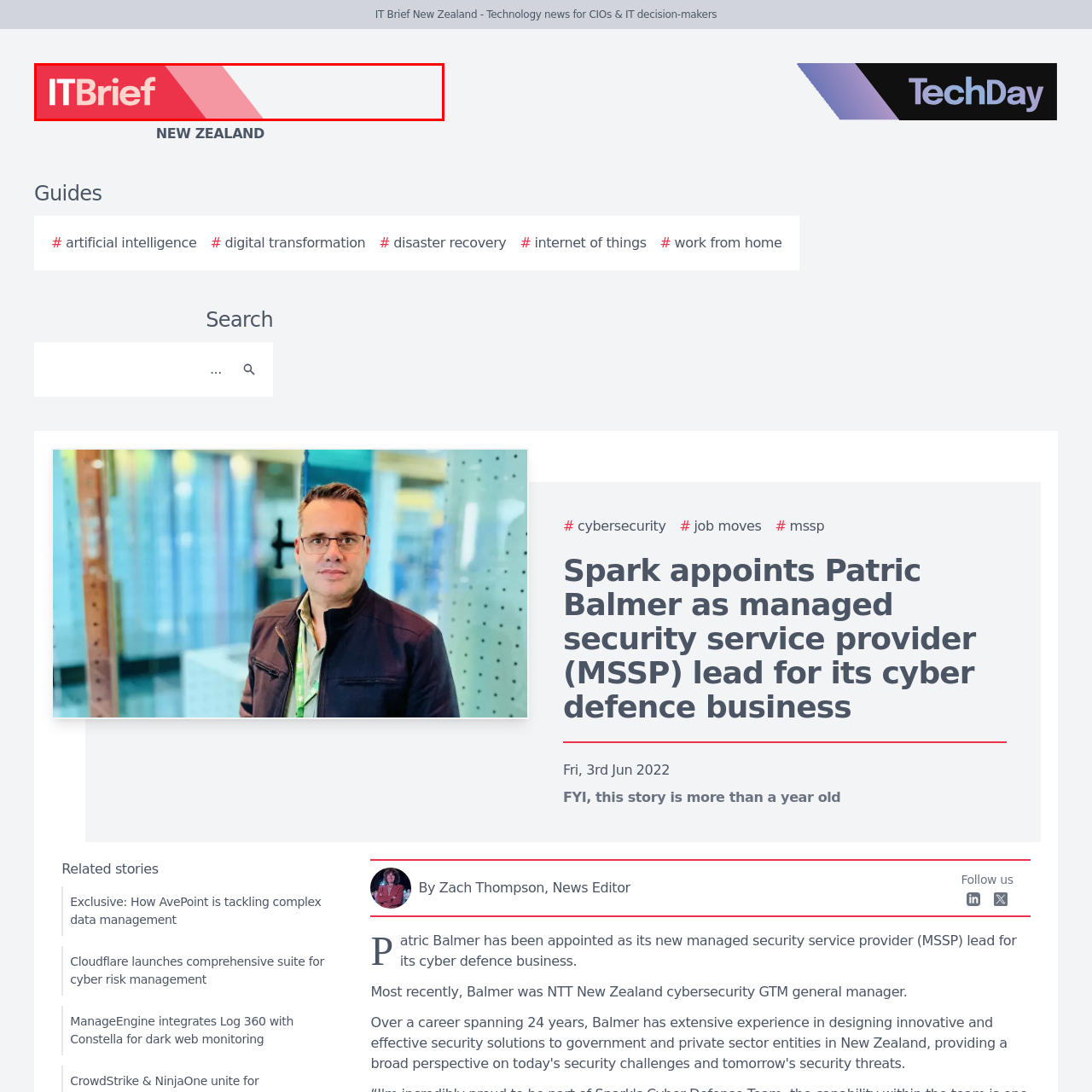What type of font is used in the logo?
Look closely at the portion of the image highlighted by the red bounding box and provide a comprehensive answer to the question.

The caption describes the font used in the logo as 'bold, modern', suggesting a strong and contemporary design aesthetic.